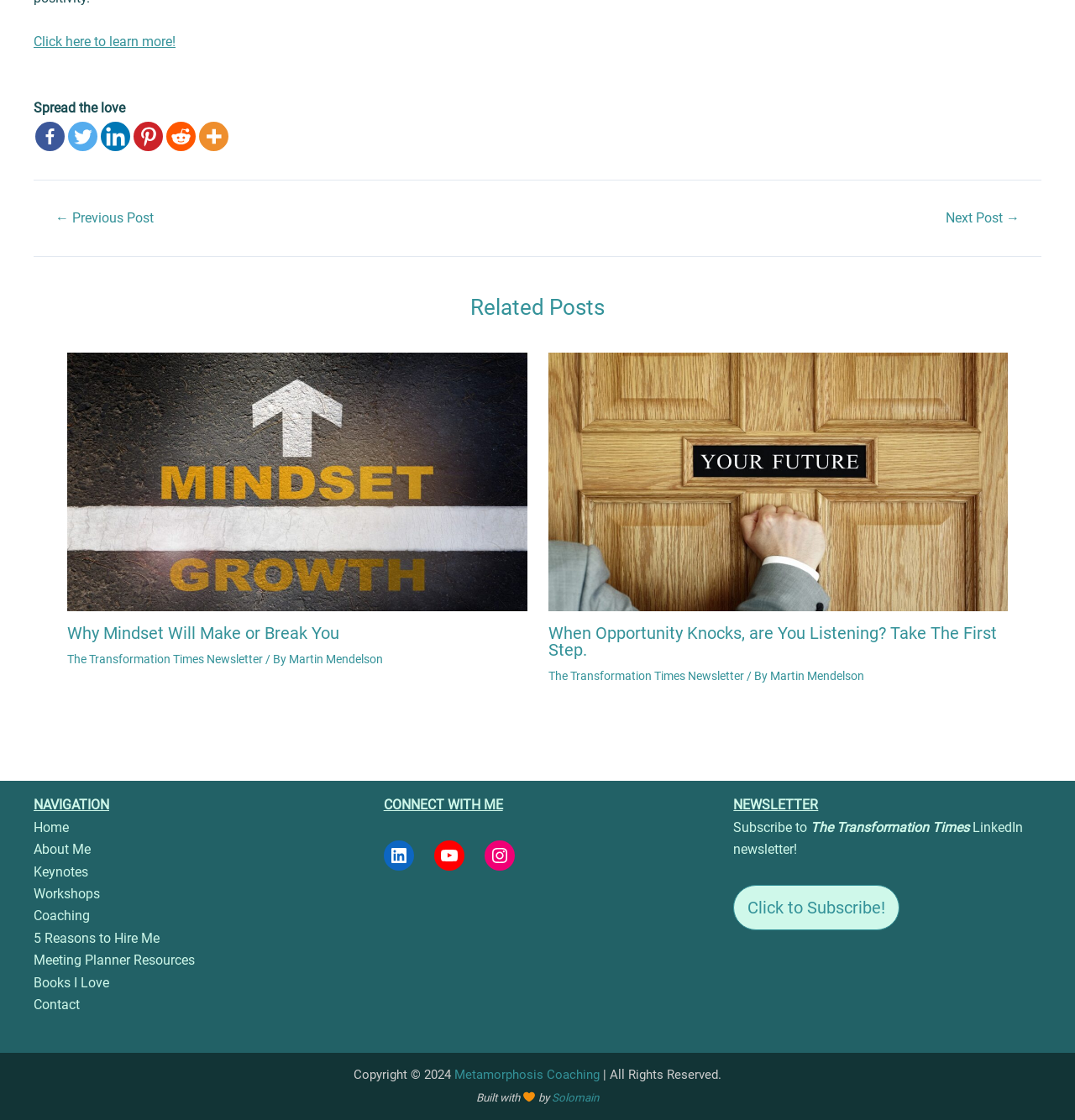Using the provided description: "← Previous Post", find the bounding box coordinates of the corresponding UI element. The output should be four float numbers between 0 and 1, in the format [left, top, right, bottom].

[0.033, 0.189, 0.162, 0.201]